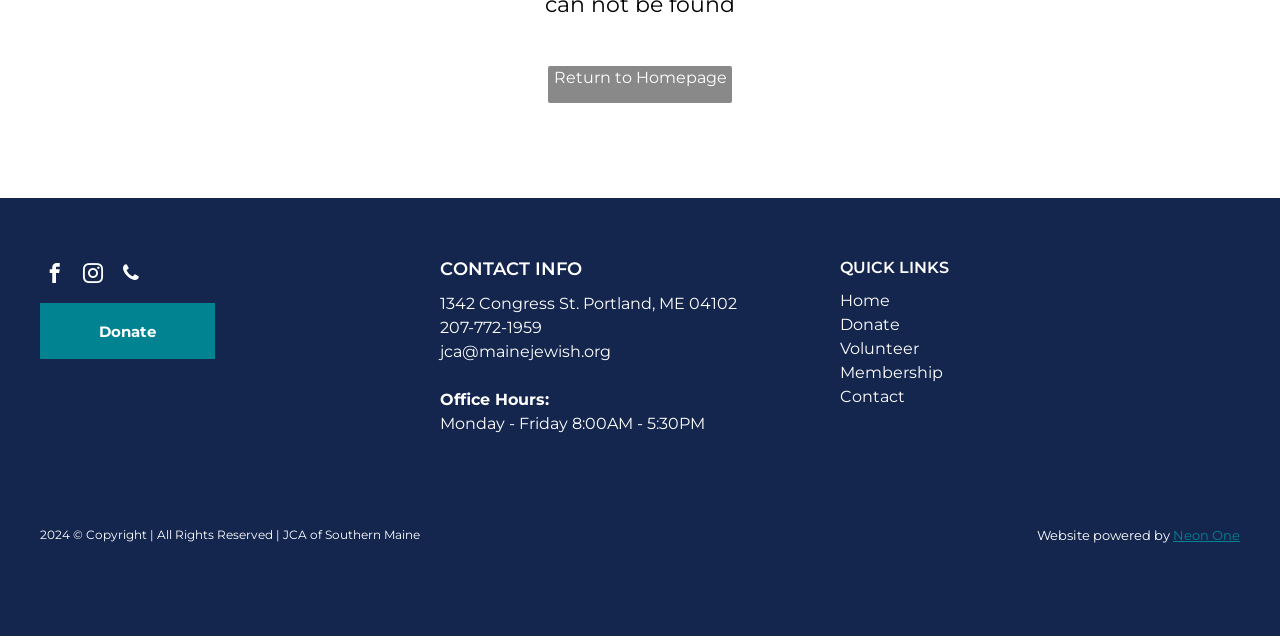Find the bounding box of the UI element described as follows: "Return to Homepage".

[0.428, 0.104, 0.572, 0.161]